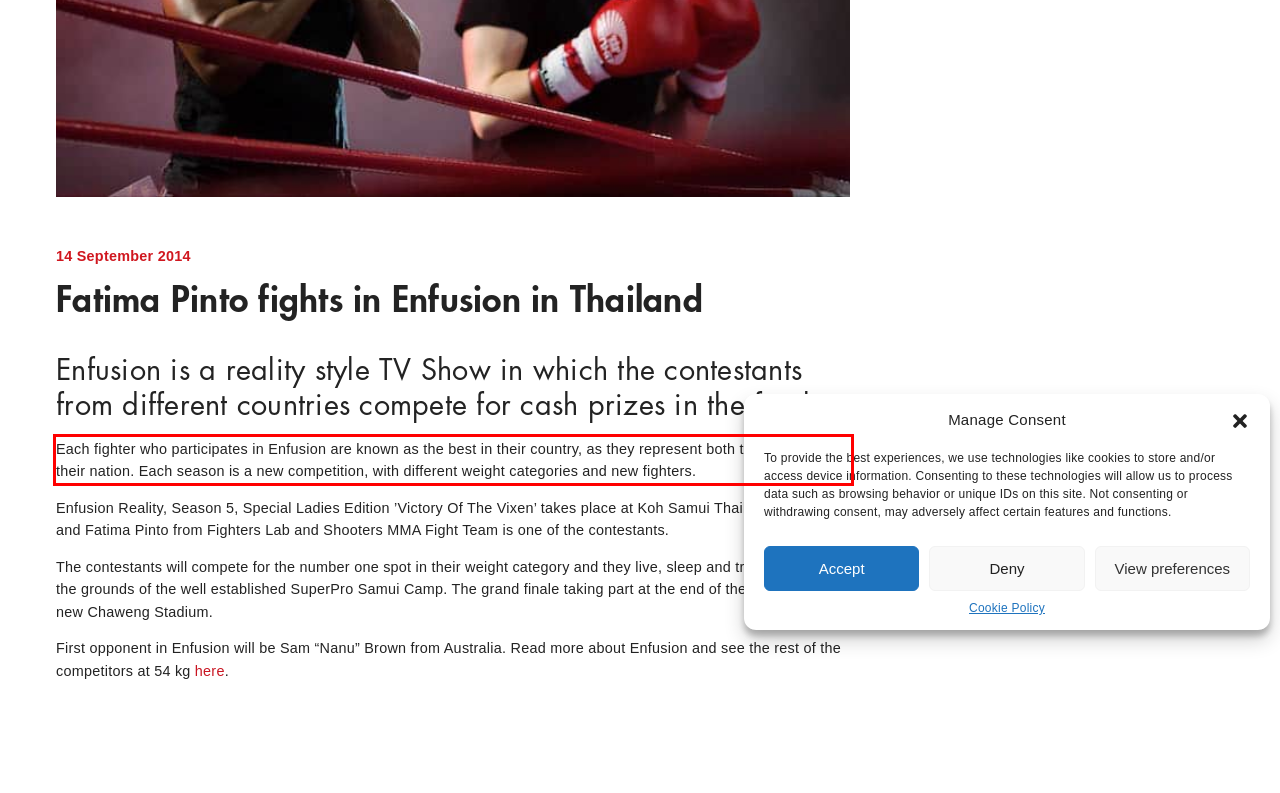Please recognize and transcribe the text located inside the red bounding box in the webpage image.

Each fighter who participates in Enfusion are known as the best in their country, as they represent both themselves and their nation. Each season is a new competition, with different weight categories and new fighters.